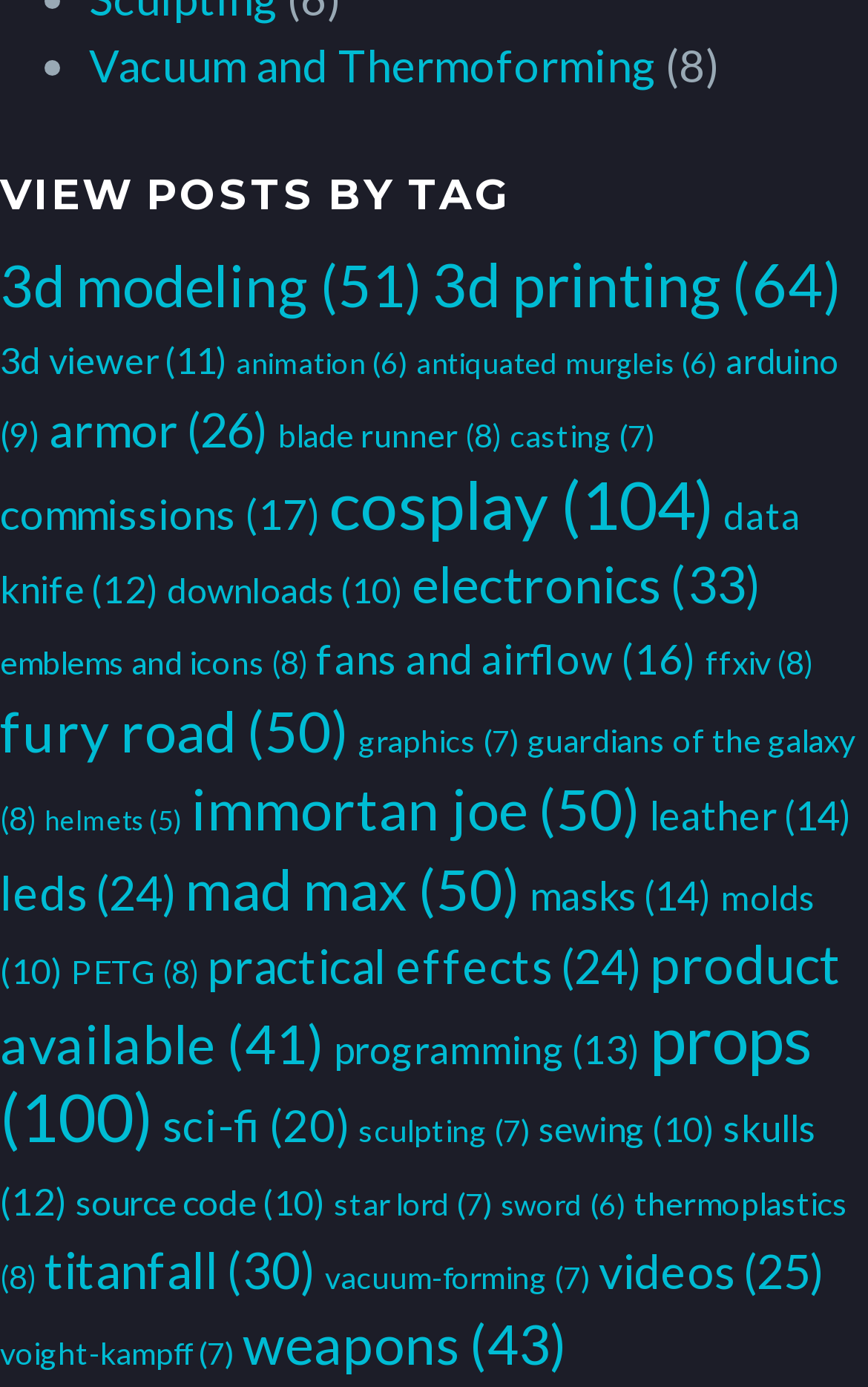What is the tag with the most items?
Based on the image, answer the question with as much detail as possible.

I looked at the number of items in parentheses next to each tag and found that 'cosplay' has the most items, with 104 items.